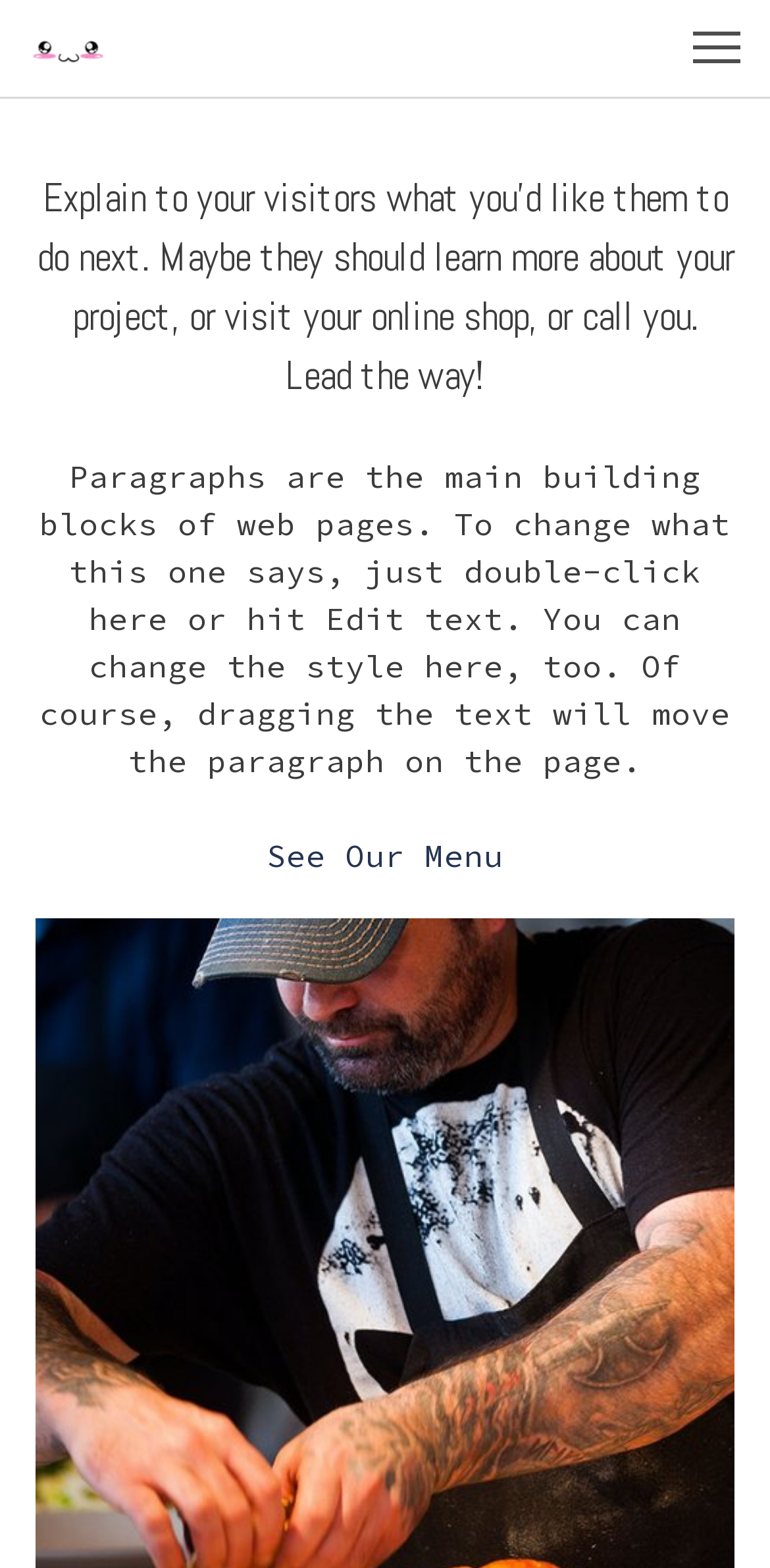Using the element description provided, determine the bounding box coordinates in the format (top-left x, top-left y, bottom-right x, bottom-right y). Ensure that all values are floating point numbers between 0 and 1. Element description: See Our Menu

[0.346, 0.533, 0.654, 0.558]